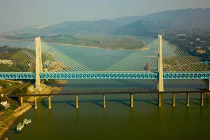What is the color of the bridge's span?
Kindly answer the question with as much detail as you can.

The caption describes the bridge's span as 'striking blue', which suggests that the bridge's span is blue in color.